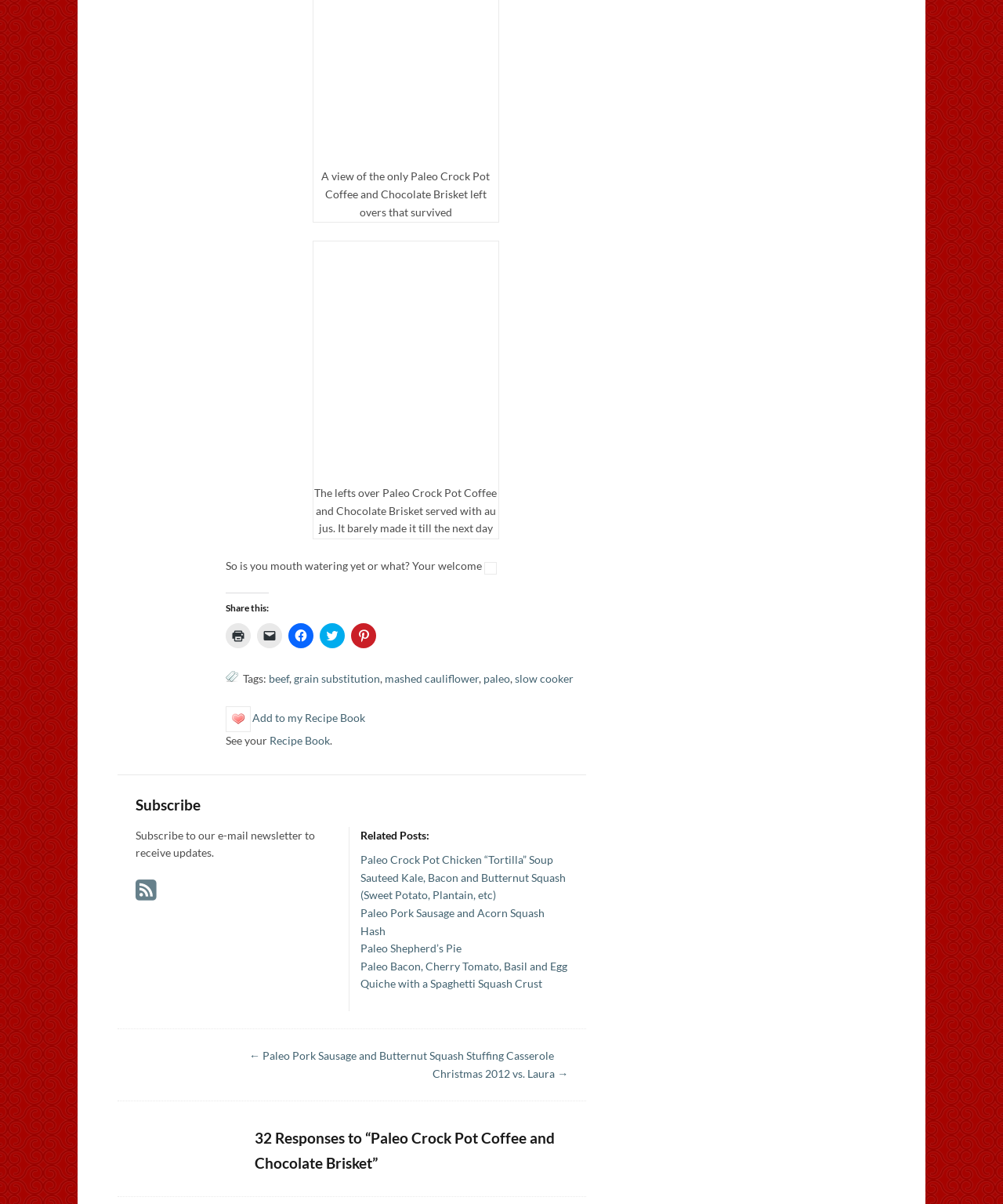Determine the bounding box coordinates of the clickable element to achieve the following action: 'View Paleo Crock Pot Chicken “Tortilla” Soup'. Provide the coordinates as four float values between 0 and 1, formatted as [left, top, right, bottom].

[0.359, 0.708, 0.552, 0.719]